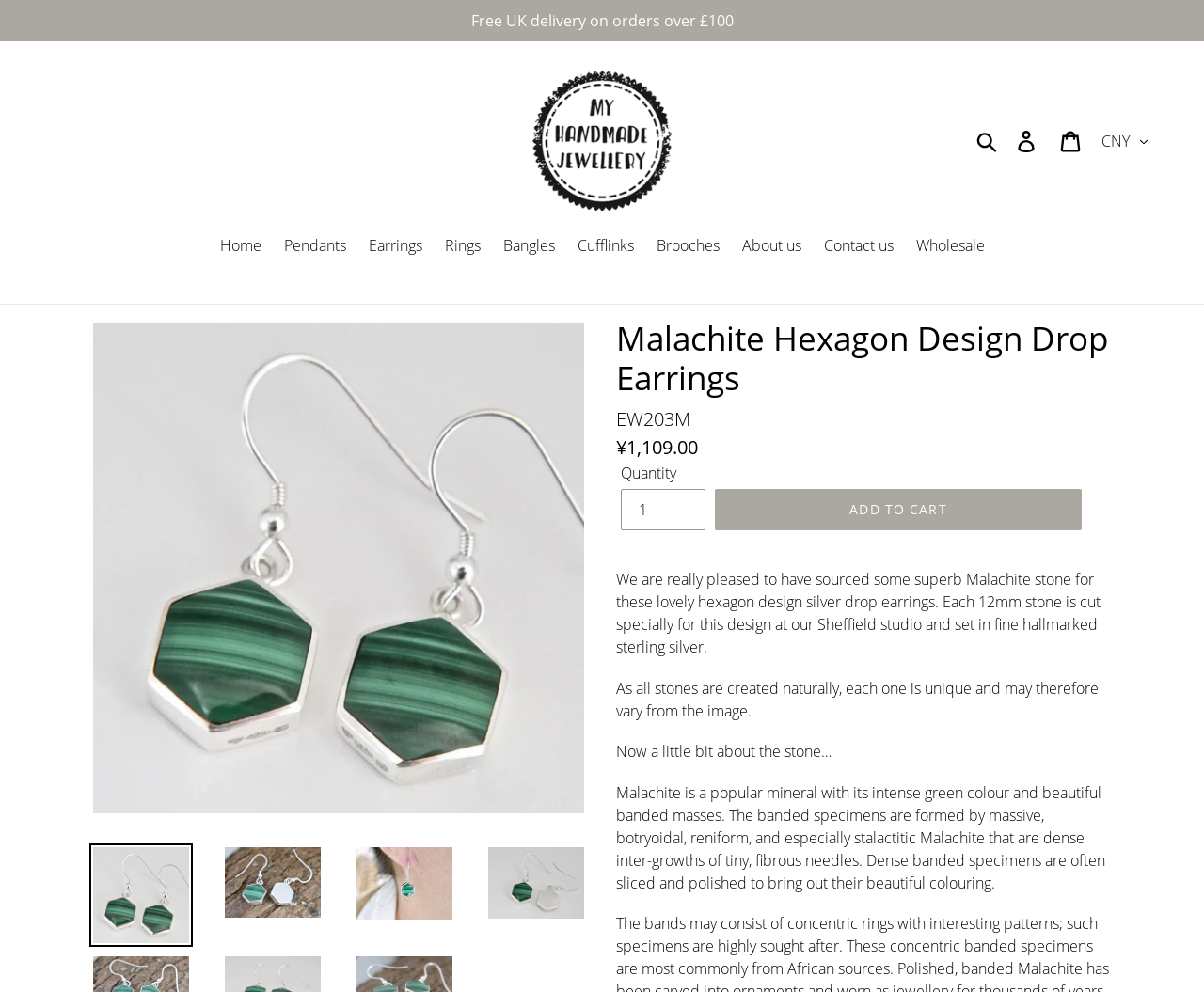Identify the text that serves as the heading for the webpage and generate it.

Malachite Hexagon Design Drop Earrings